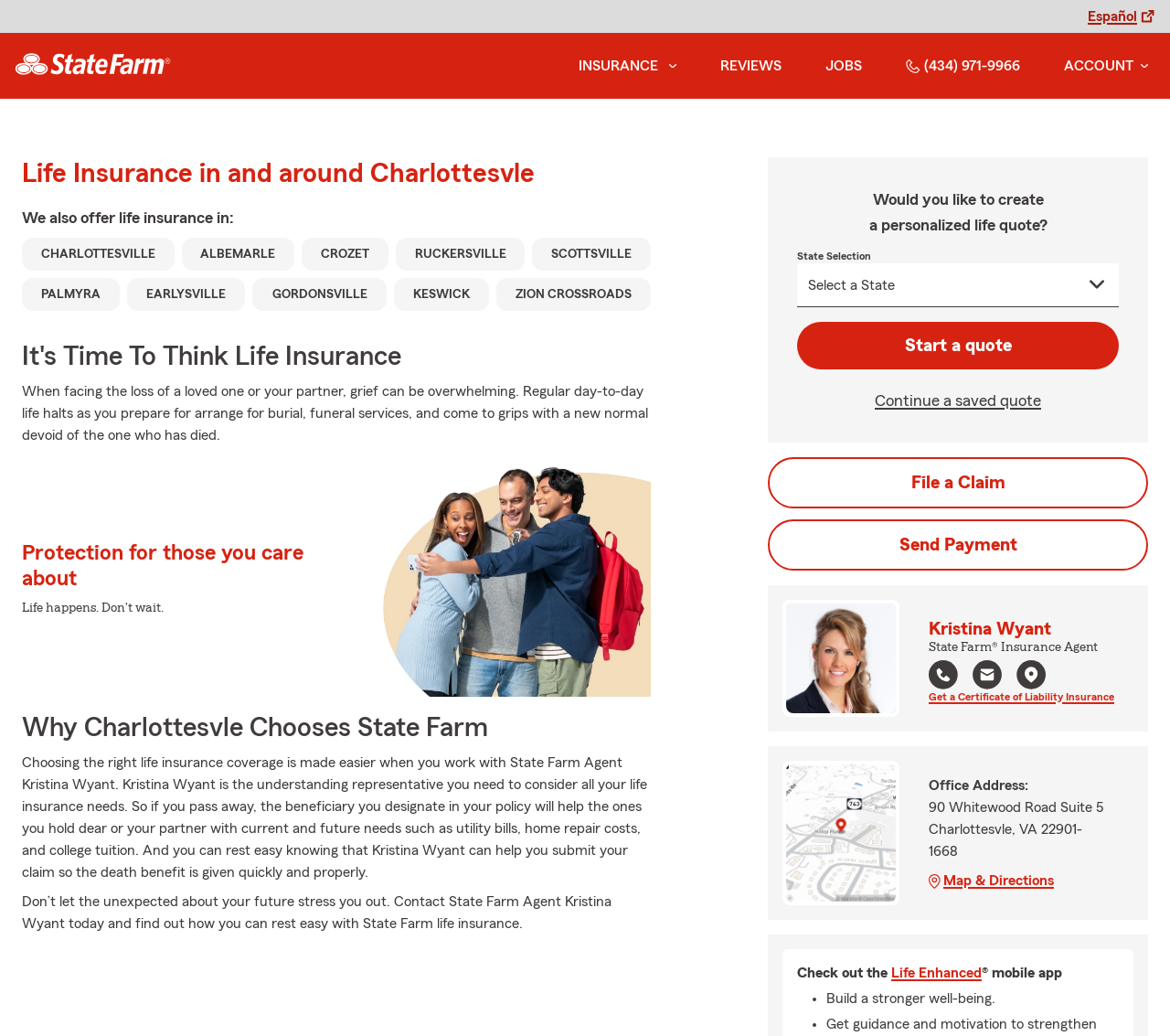Locate the bounding box coordinates of the clickable region necessary to complete the following instruction: "Go to News". Provide the coordinates in the format of four float numbers between 0 and 1, i.e., [left, top, right, bottom].

None